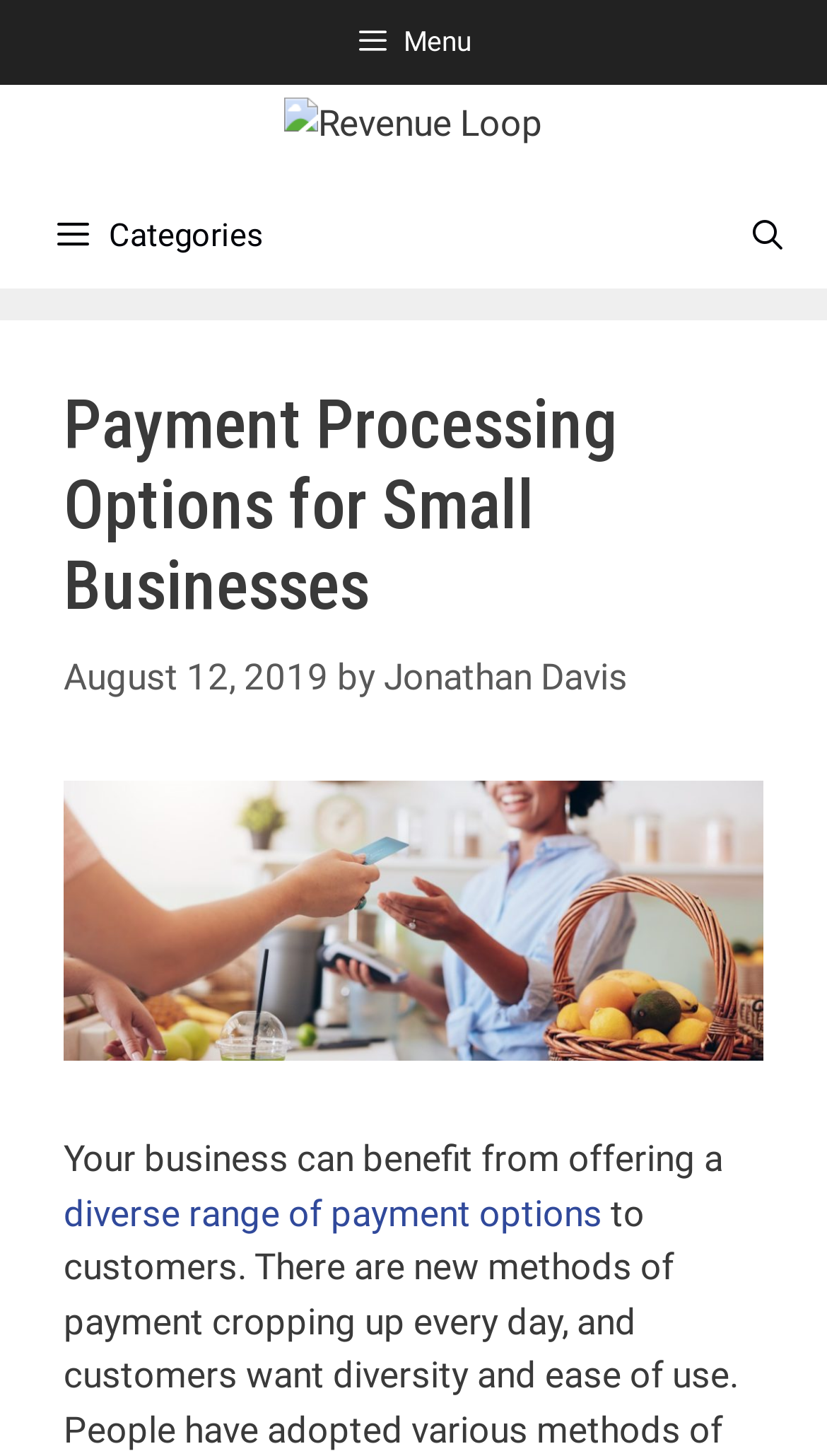What is the benefit of offering diverse payment options?
Using the visual information, respond with a single word or phrase.

Business can benefit